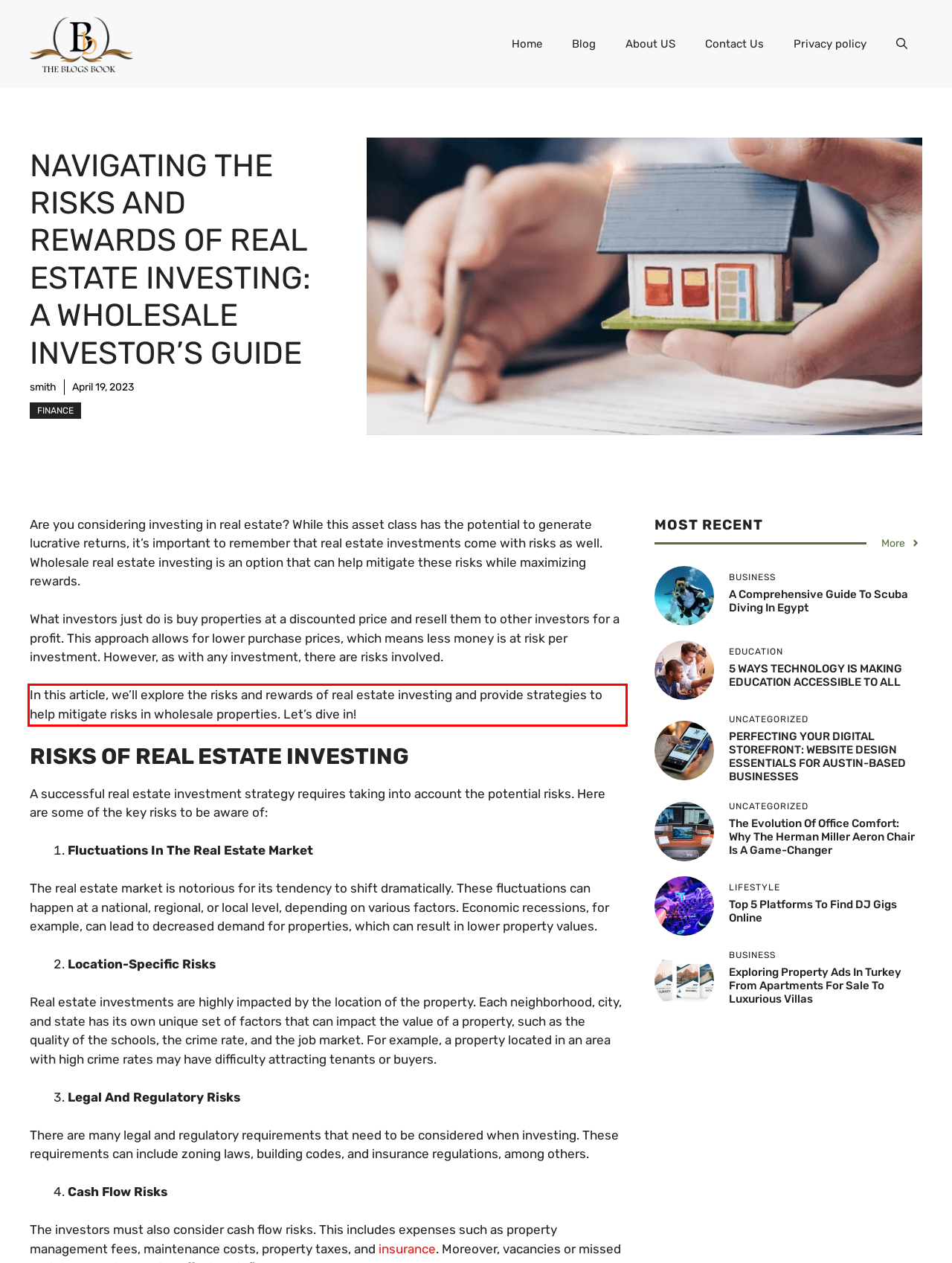Review the webpage screenshot provided, and perform OCR to extract the text from the red bounding box.

In this article, we’ll explore the risks and rewards of real estate investing and provide strategies to help mitigate risks in wholesale properties. Let’s dive in!